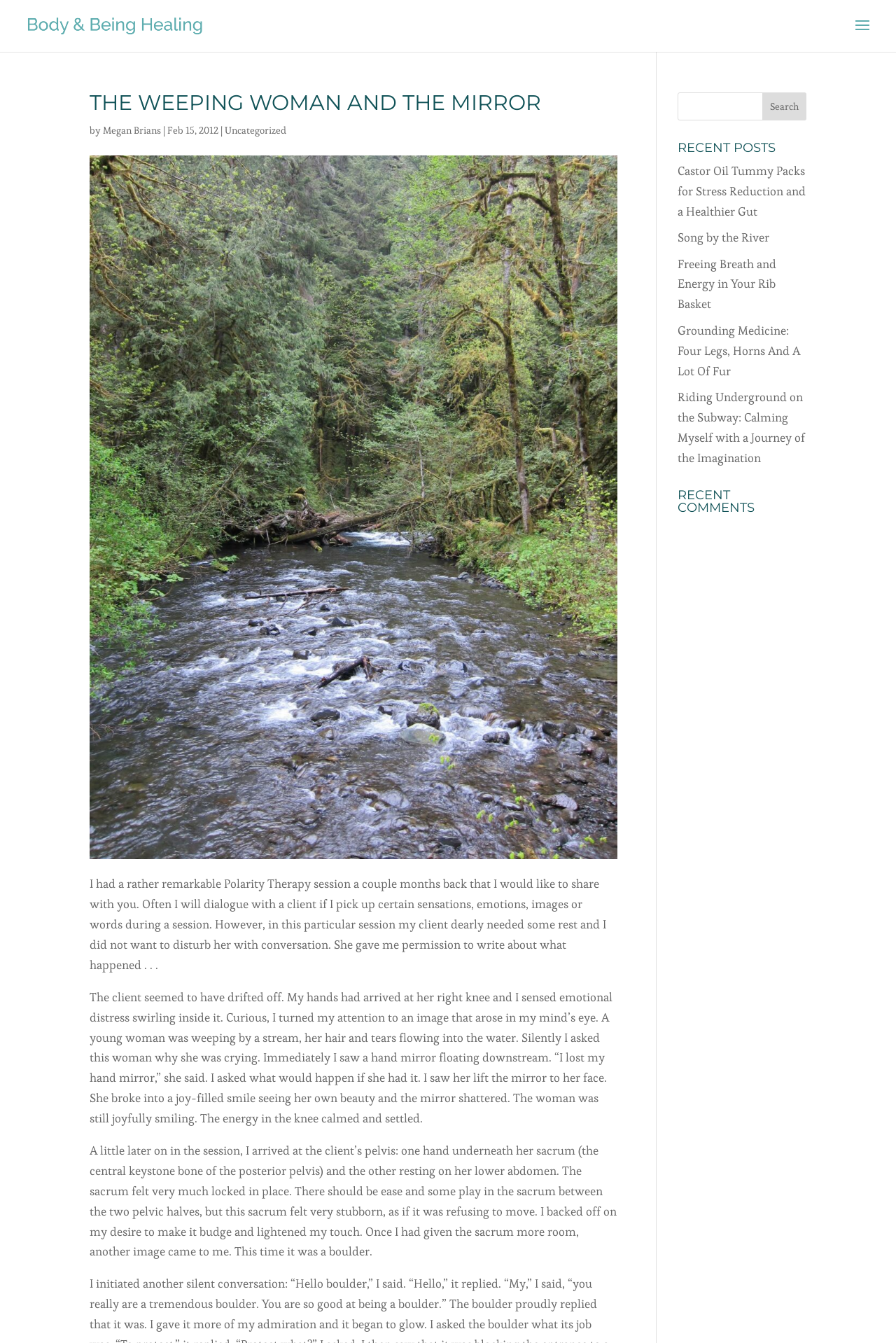Predict the bounding box of the UI element based on this description: "value="Search"".

[0.851, 0.069, 0.9, 0.09]